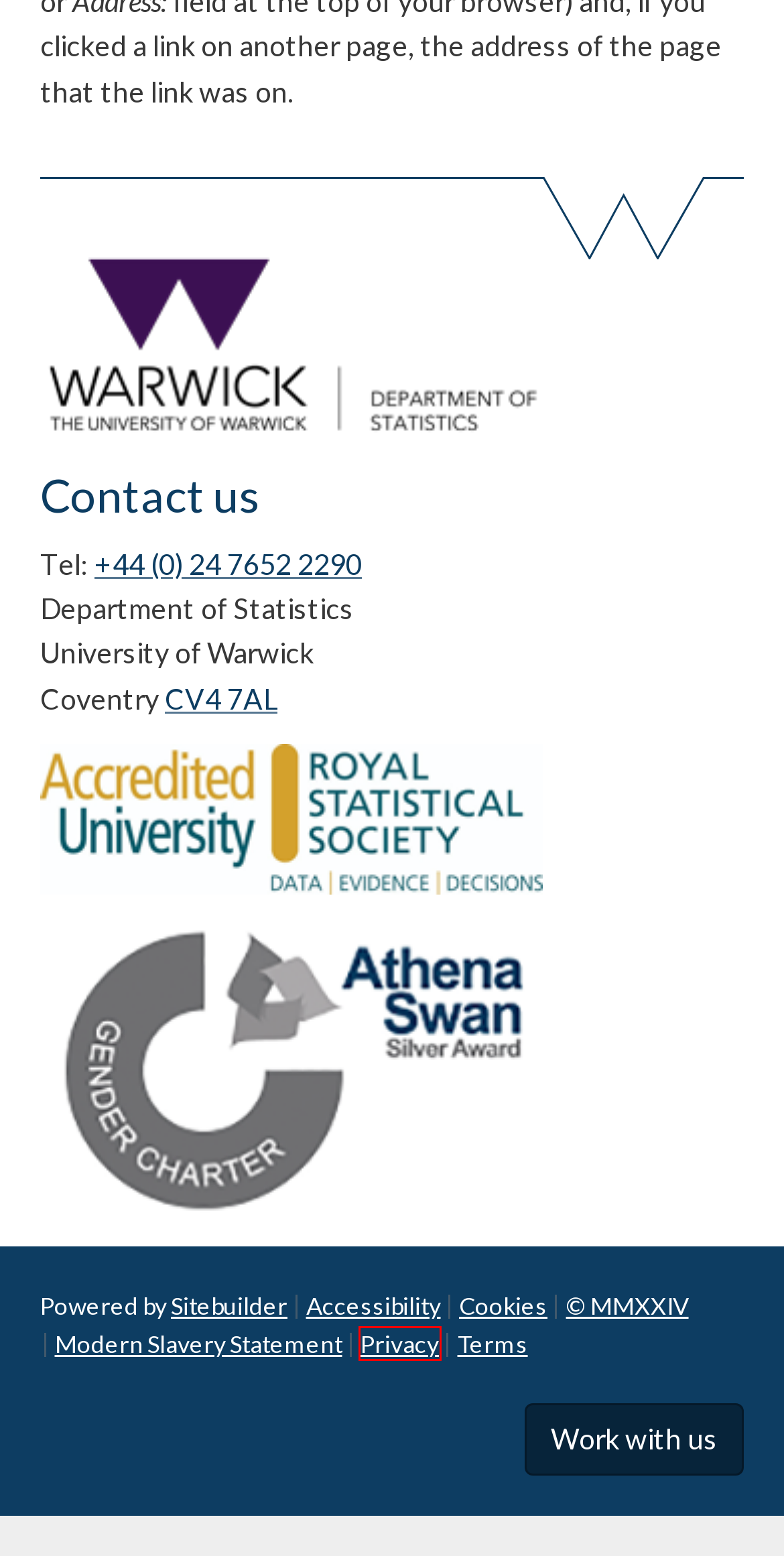You have a screenshot of a webpage with a red rectangle bounding box around a UI element. Choose the best description that matches the new page after clicking the element within the bounding box. The candidate descriptions are:
A. Athena Swan Charter | Advance HE
B. Privacy Notices
C. Contact
D. Modern Slavery Act
E. SiteBuilder - Web Publishing - IT Services
F. Copyright statement, Warwick University web site
G. RSS - Accreditation scheme
H. Use of cookies on warwick.ac.uk (Warwick web site)

B